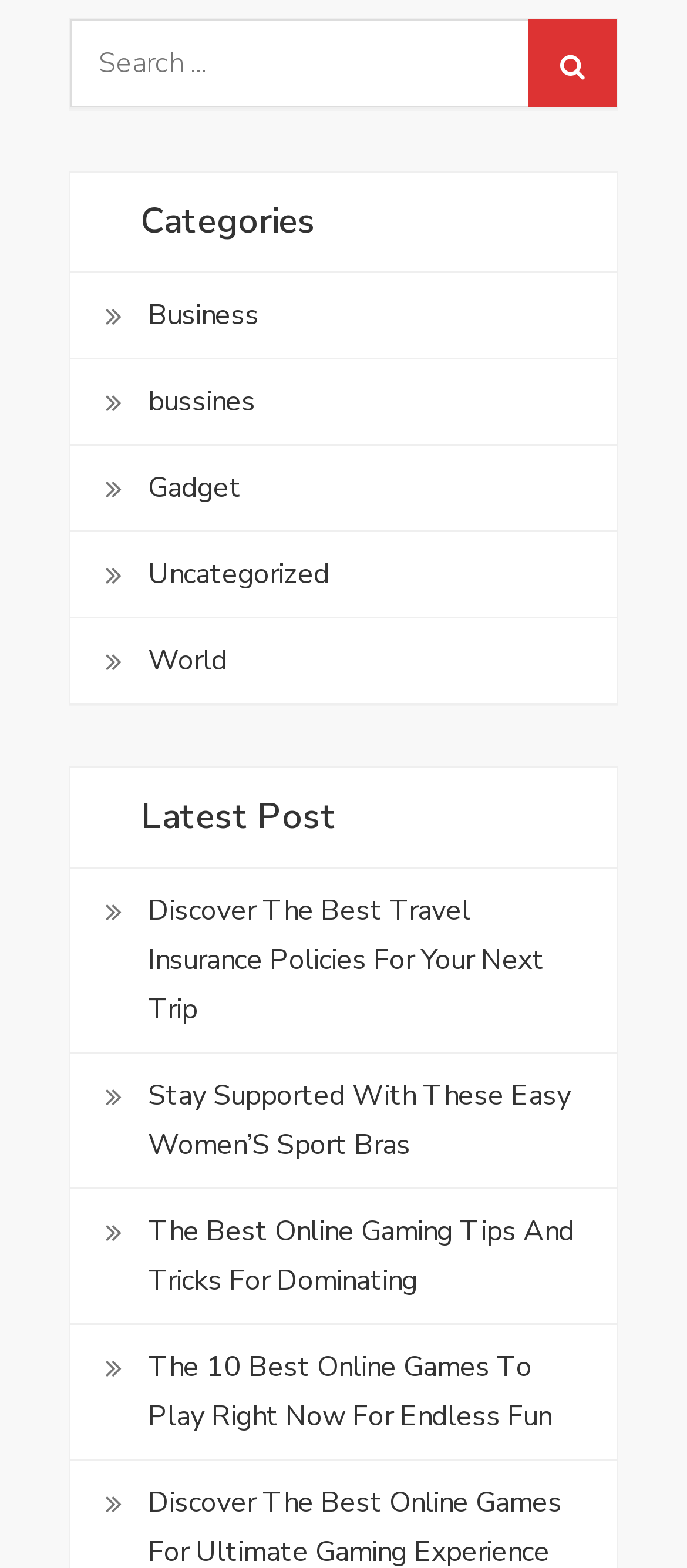Identify the bounding box coordinates necessary to click and complete the given instruction: "Click on the Business category".

[0.215, 0.186, 0.377, 0.217]